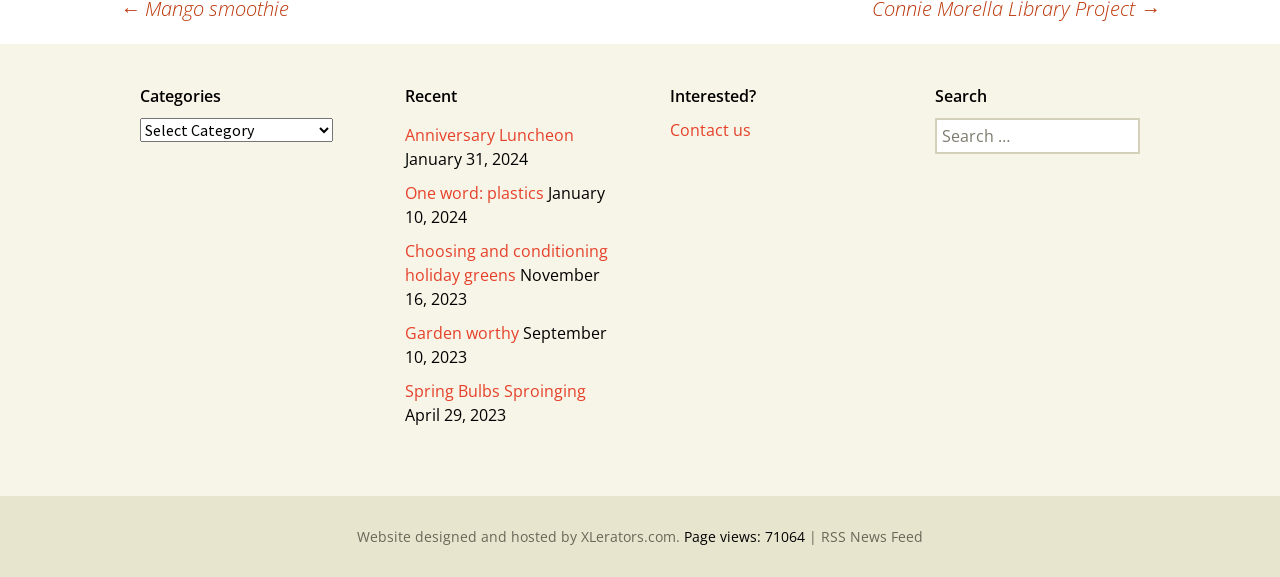What is the most recent post?
Could you please answer the question thoroughly and with as much detail as possible?

The webpage has a navigation section labeled 'Recent' which lists several posts with their corresponding dates. The most recent post is 'Anniversary Luncheon' with a date of January 31, 2024.